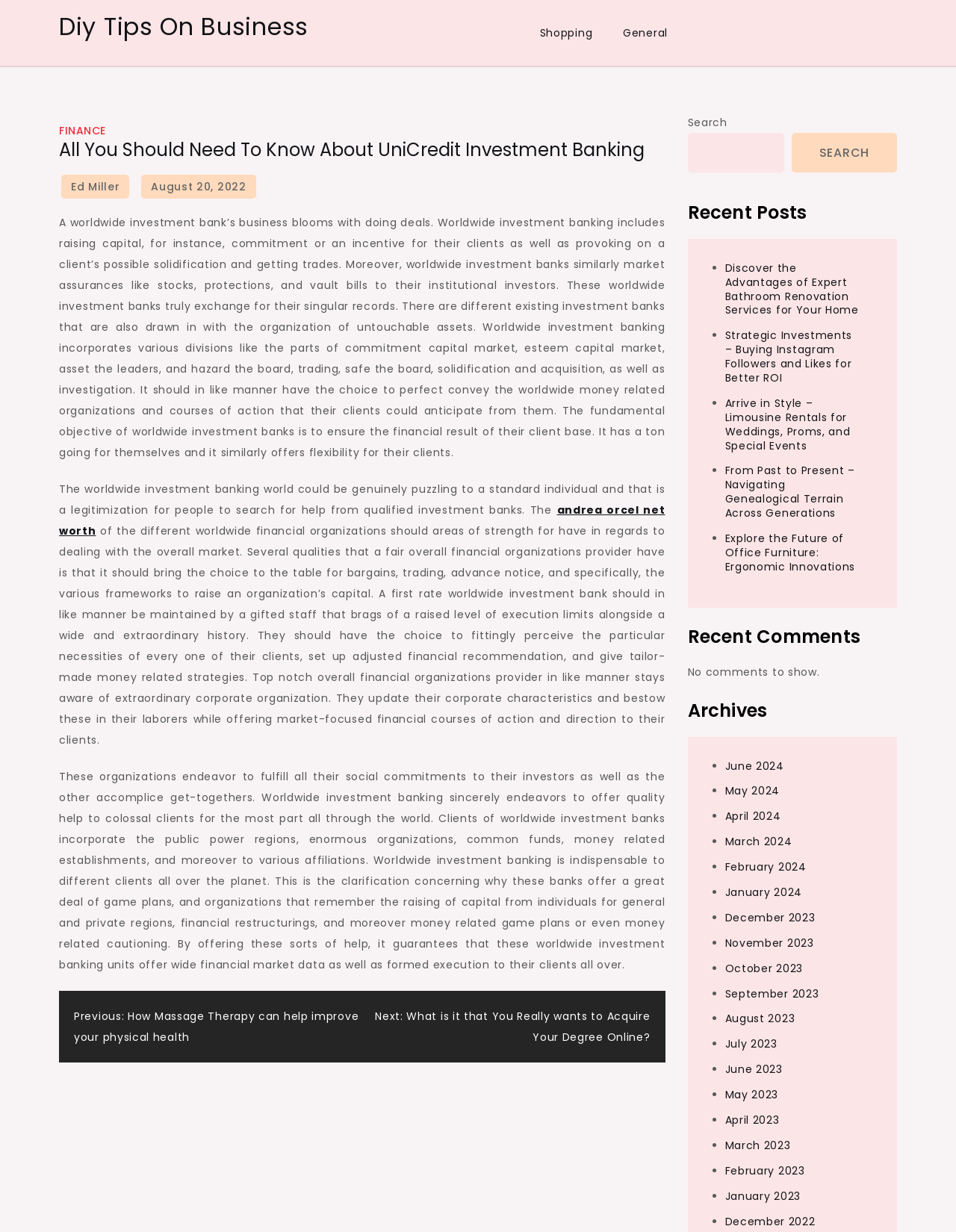What is the author of the article?
Provide a detailed answer to the question using information from the image.

The link 'Ed Miller' is present below the heading, indicating that Ed Miller is the author of the article.